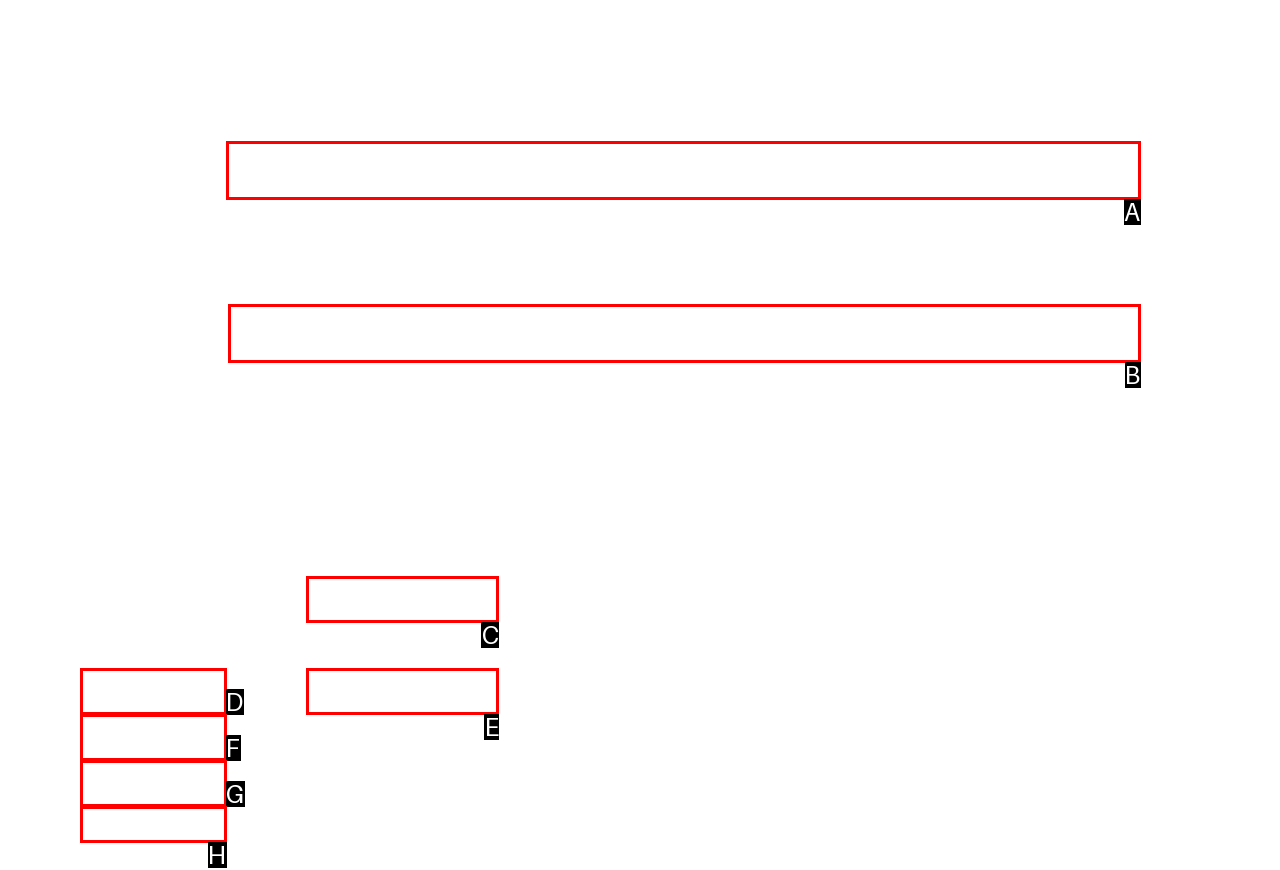Please identify the UI element that matches the description: Interviews
Respond with the letter of the correct option.

D